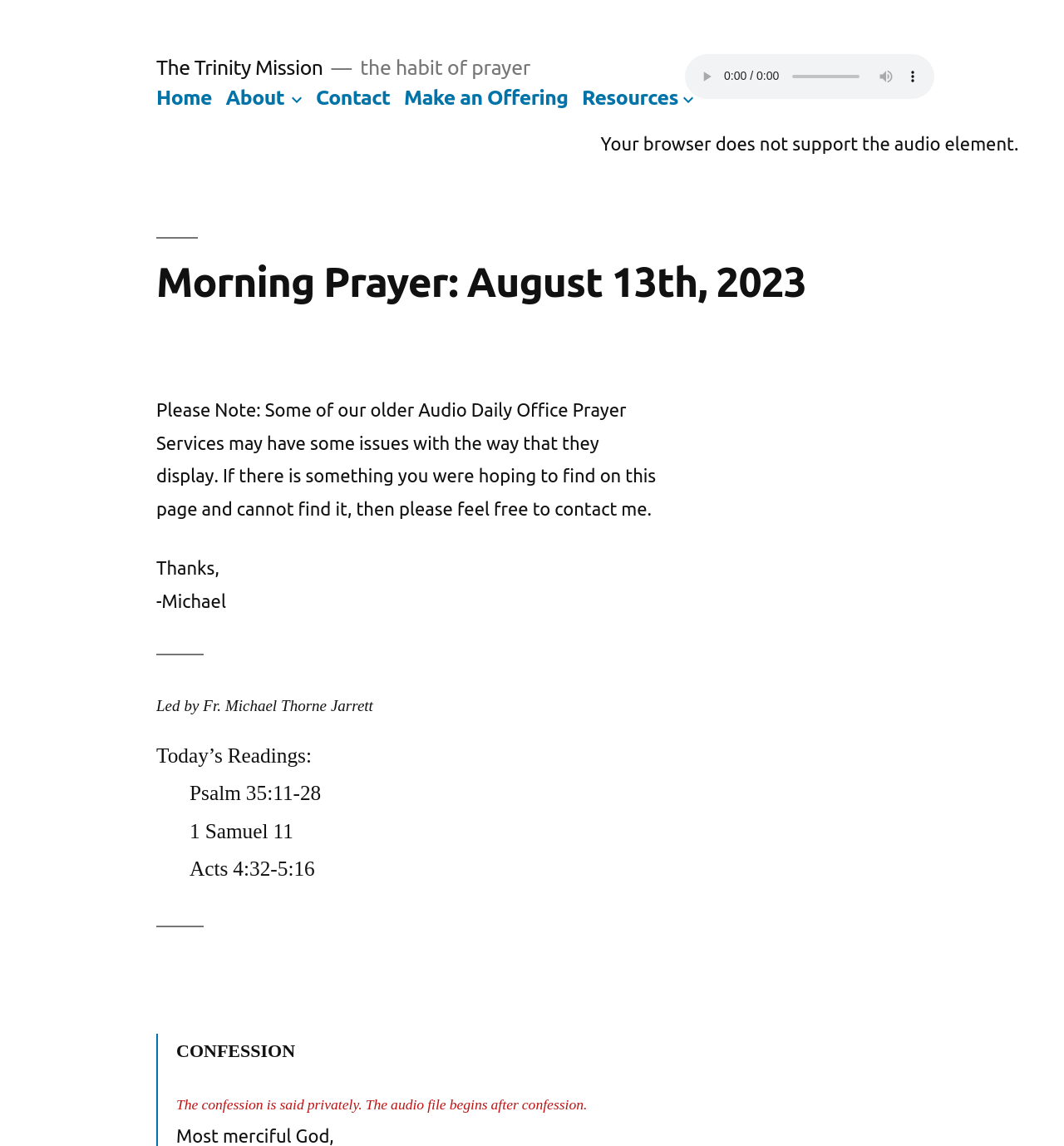Please locate the bounding box coordinates of the element that should be clicked to achieve the given instruction: "Click the 'Resources' link".

[0.547, 0.075, 0.637, 0.095]